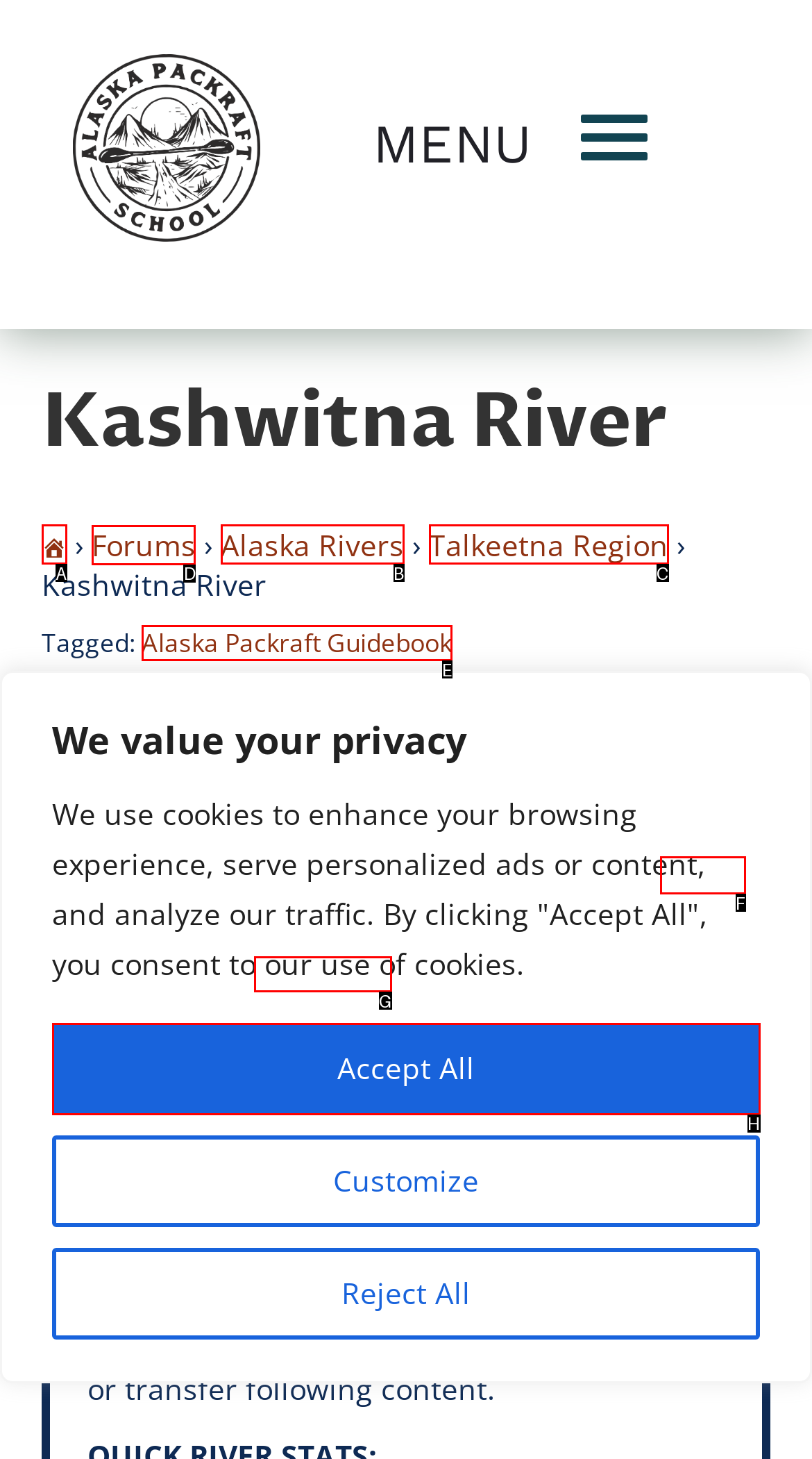To perform the task "Go to Forums", which UI element's letter should you select? Provide the letter directly.

D